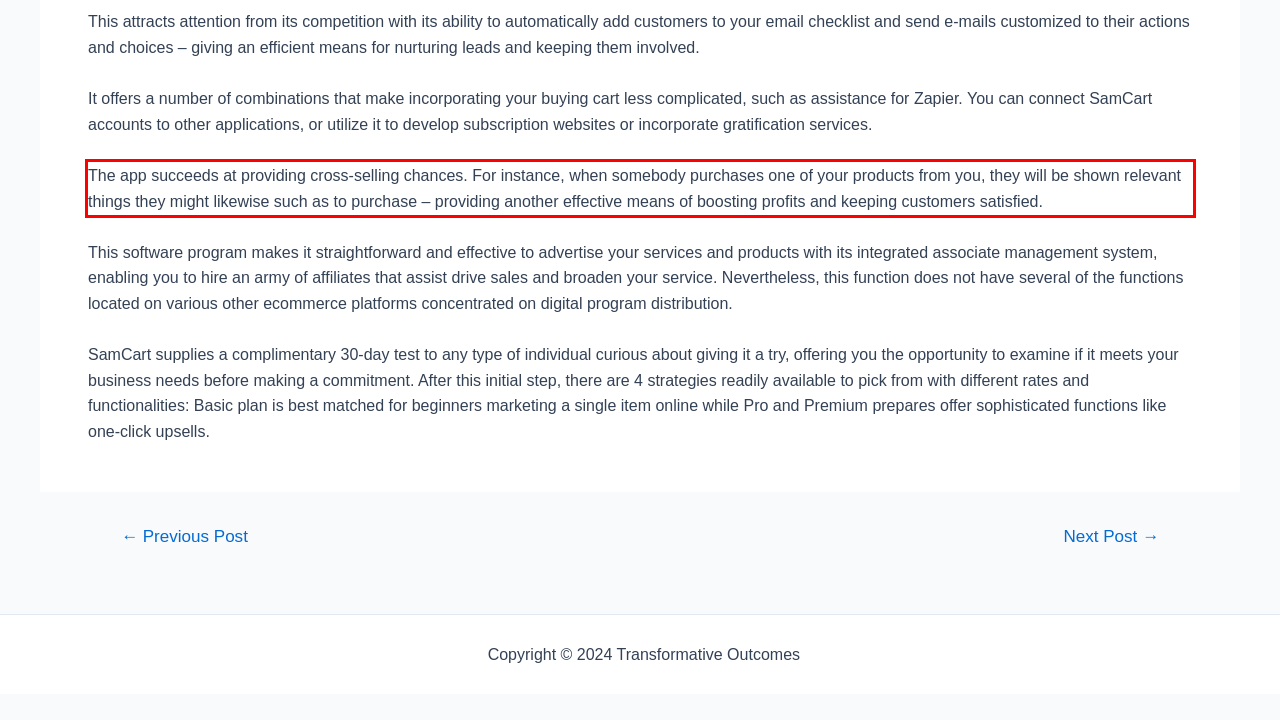Using the provided screenshot of a webpage, recognize and generate the text found within the red rectangle bounding box.

The app succeeds at providing cross-selling chances. For instance, when somebody purchases one of your products from you, they will be shown relevant things they might likewise such as to purchase – providing another effective means of boosting profits and keeping customers satisfied.